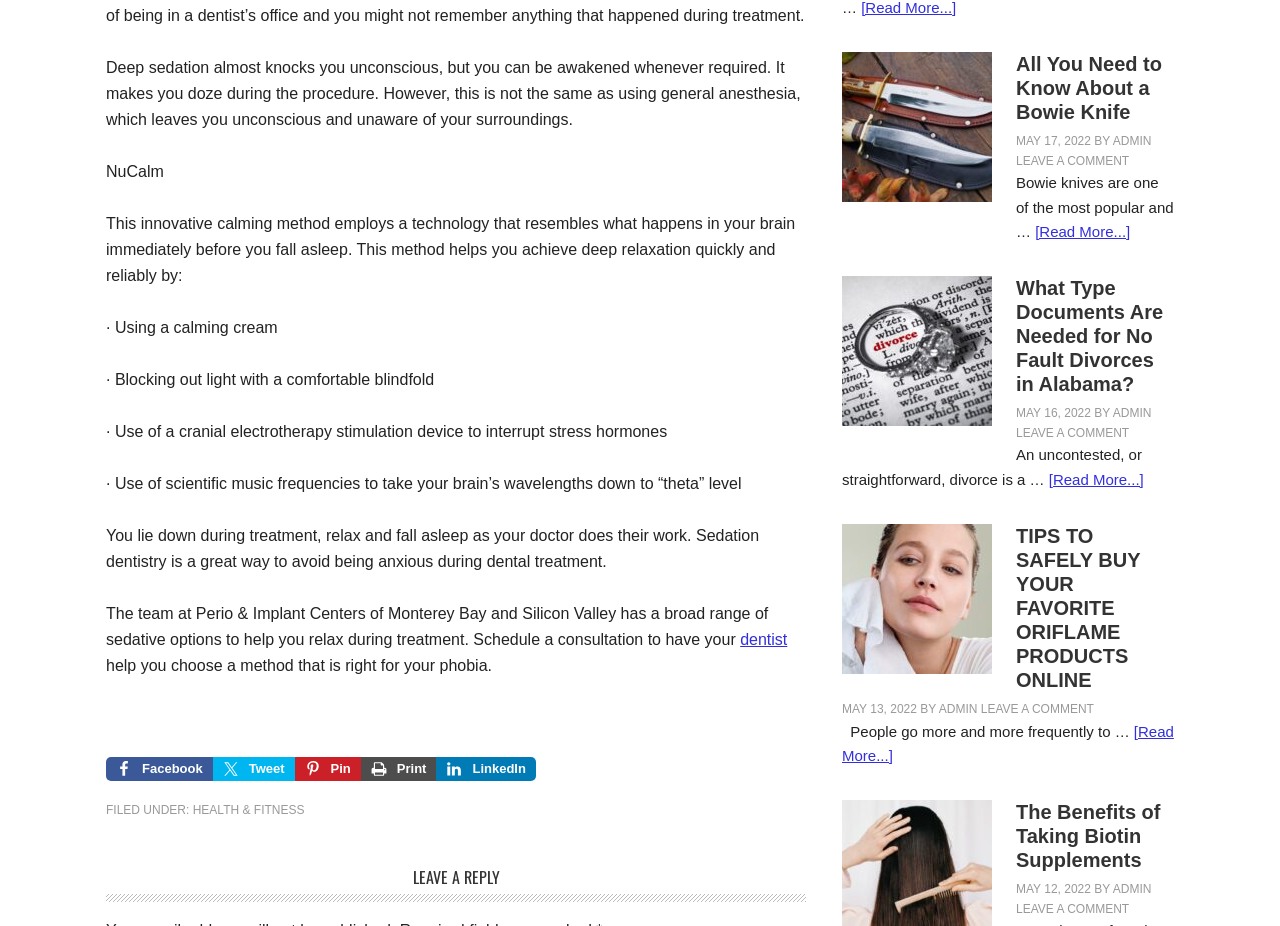What is the topic of the article 'TIPS TO SAFELY BUY YOUR FAVORITE ORIFLAME PRODUCTS ONLINE'?
Could you please answer the question thoroughly and with as much detail as possible?

The article 'TIPS TO SAFELY BUY YOUR FAVORITE ORIFLAME PRODUCTS ONLINE' is discussing the topic of safely purchasing Oriflame products online, likely providing tips and advice for consumers.